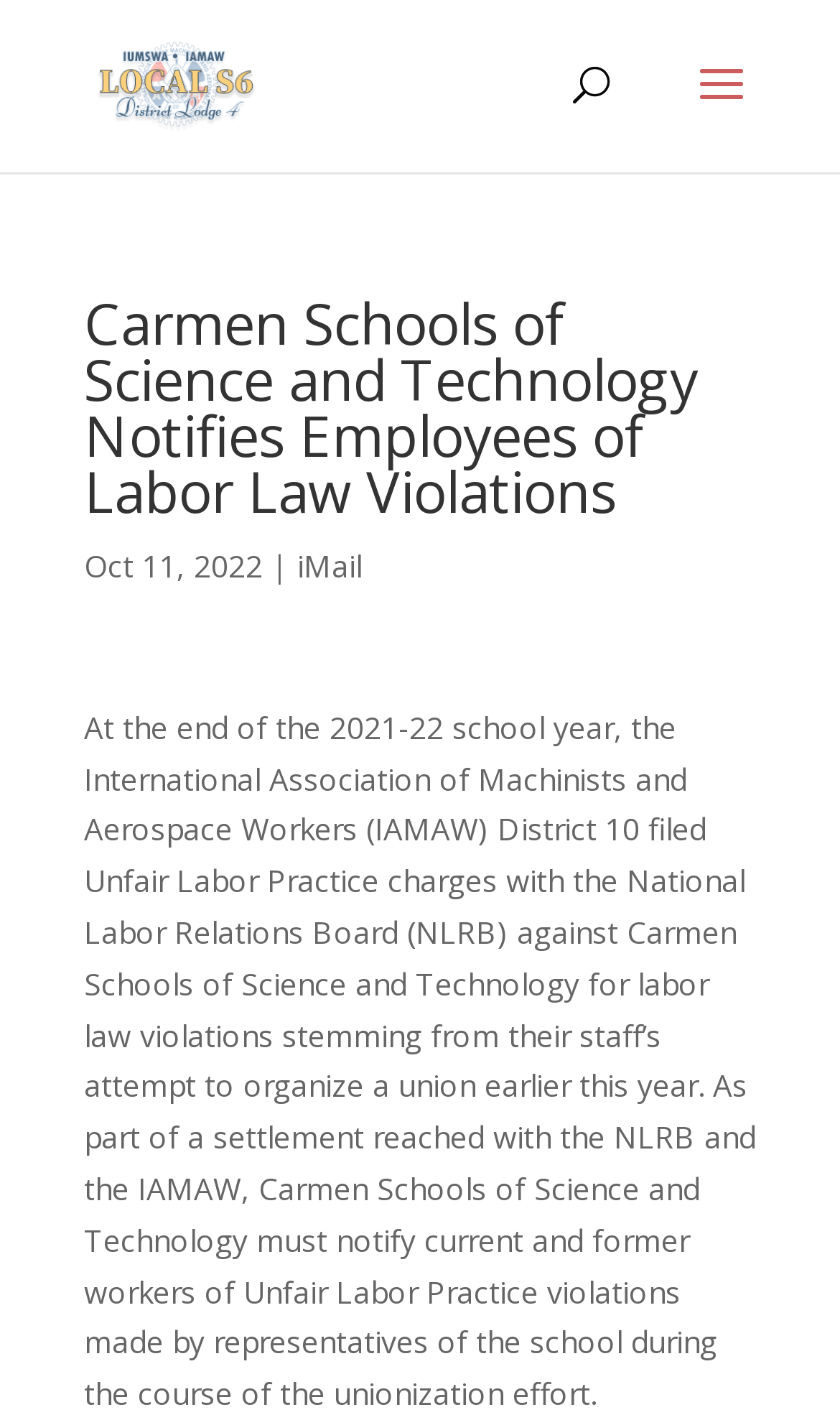What is the name of the organization that filed Unfair Labor Practice charges?
Look at the image and construct a detailed response to the question.

I found the answer by reading the text in the StaticText element which mentions 'the International Association of Machinists and Aerospace Workers (IAMAW) District 10 filed Unfair Labor Practice charges...'.